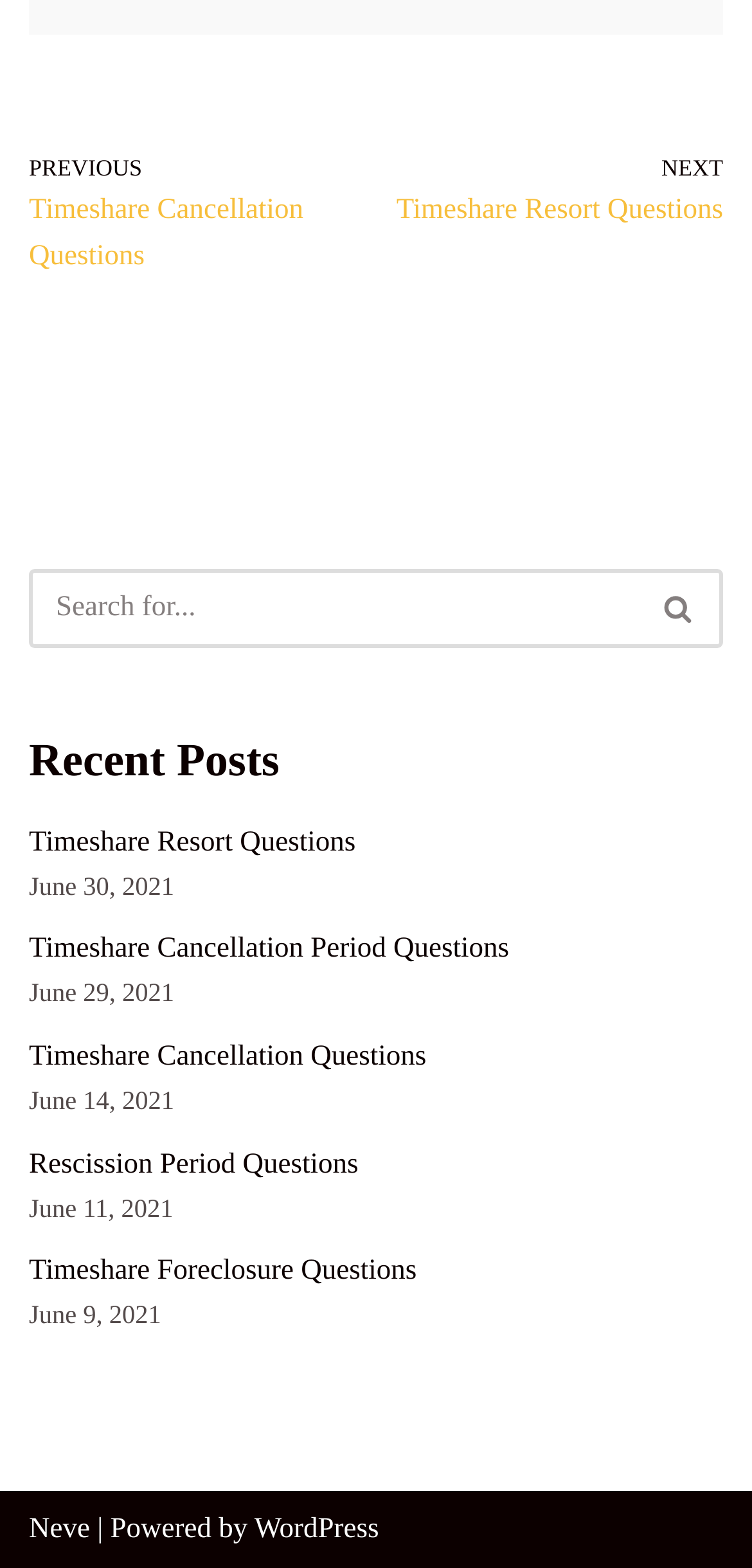What is the category of the recent posts?
Using the information from the image, answer the question thoroughly.

The recent posts section is categorized under timeshare as all the links and static texts in this section are related to timeshare, such as 'Timeshare Resort Questions', 'Timeshare Cancellation Questions', etc.